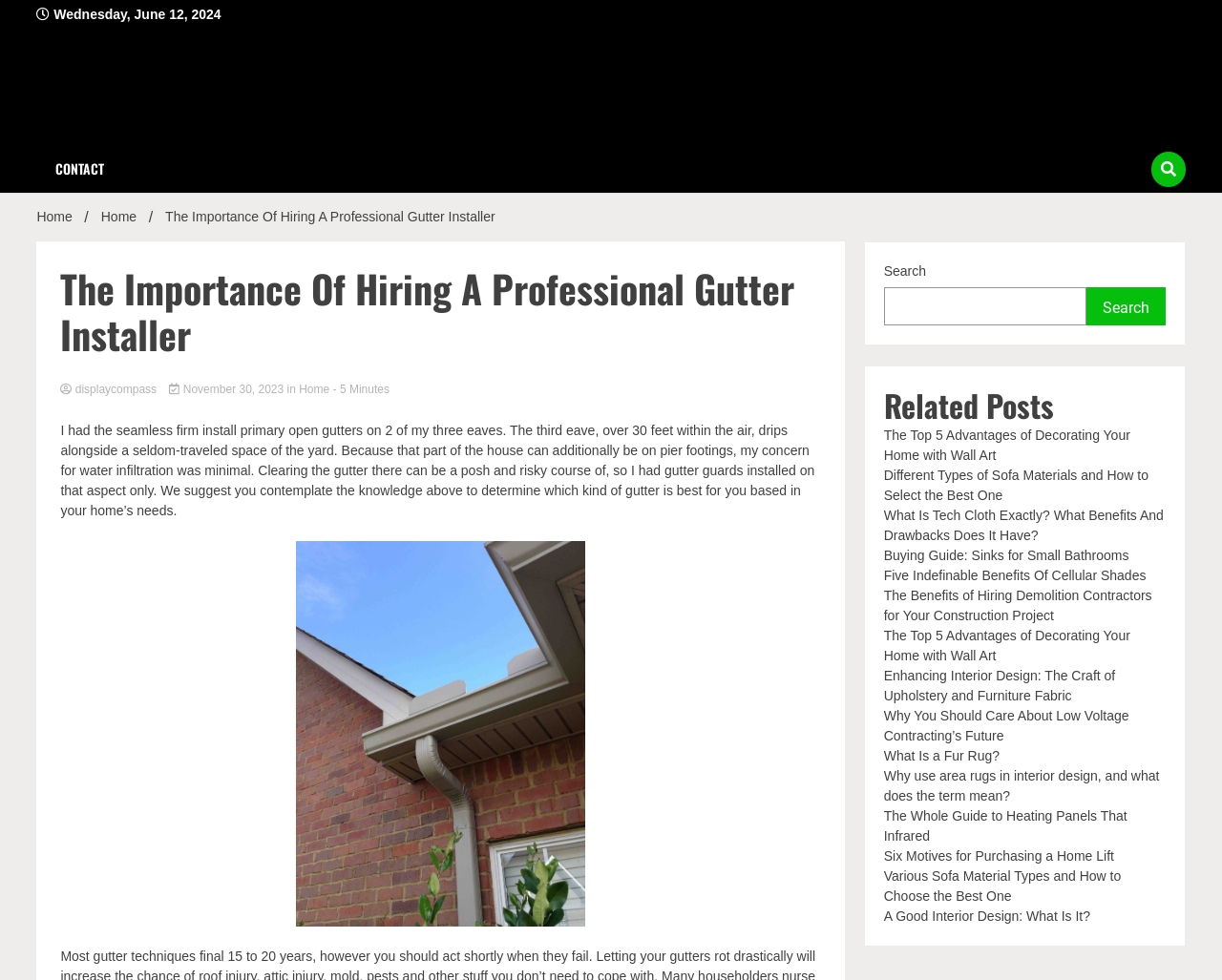Please specify the bounding box coordinates of the clickable section necessary to execute the following command: "Read the article about The Importance Of Hiring A Professional Gutter Installer".

[0.05, 0.271, 0.672, 0.364]